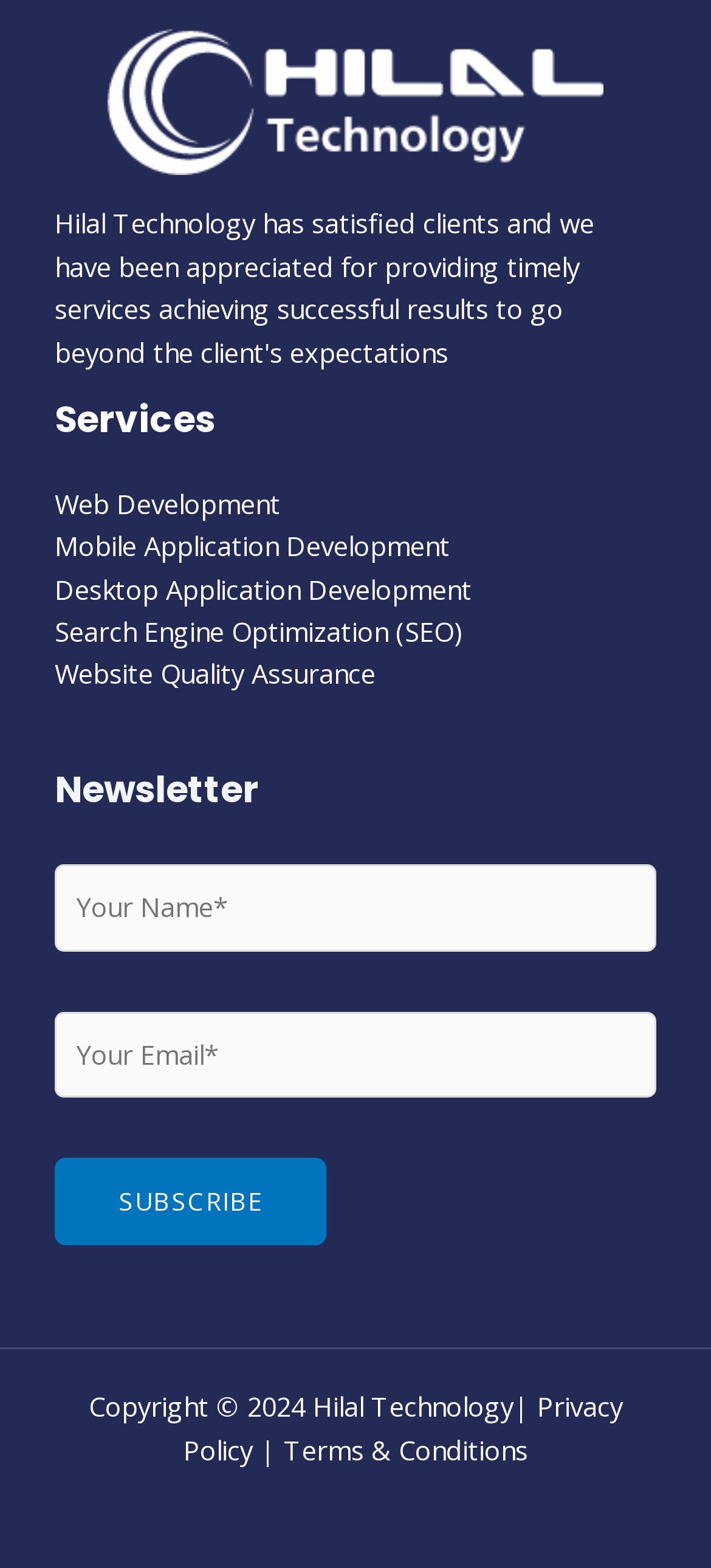What is the last item in the footer?
Using the screenshot, give a one-word or short phrase answer.

Terms & Conditions